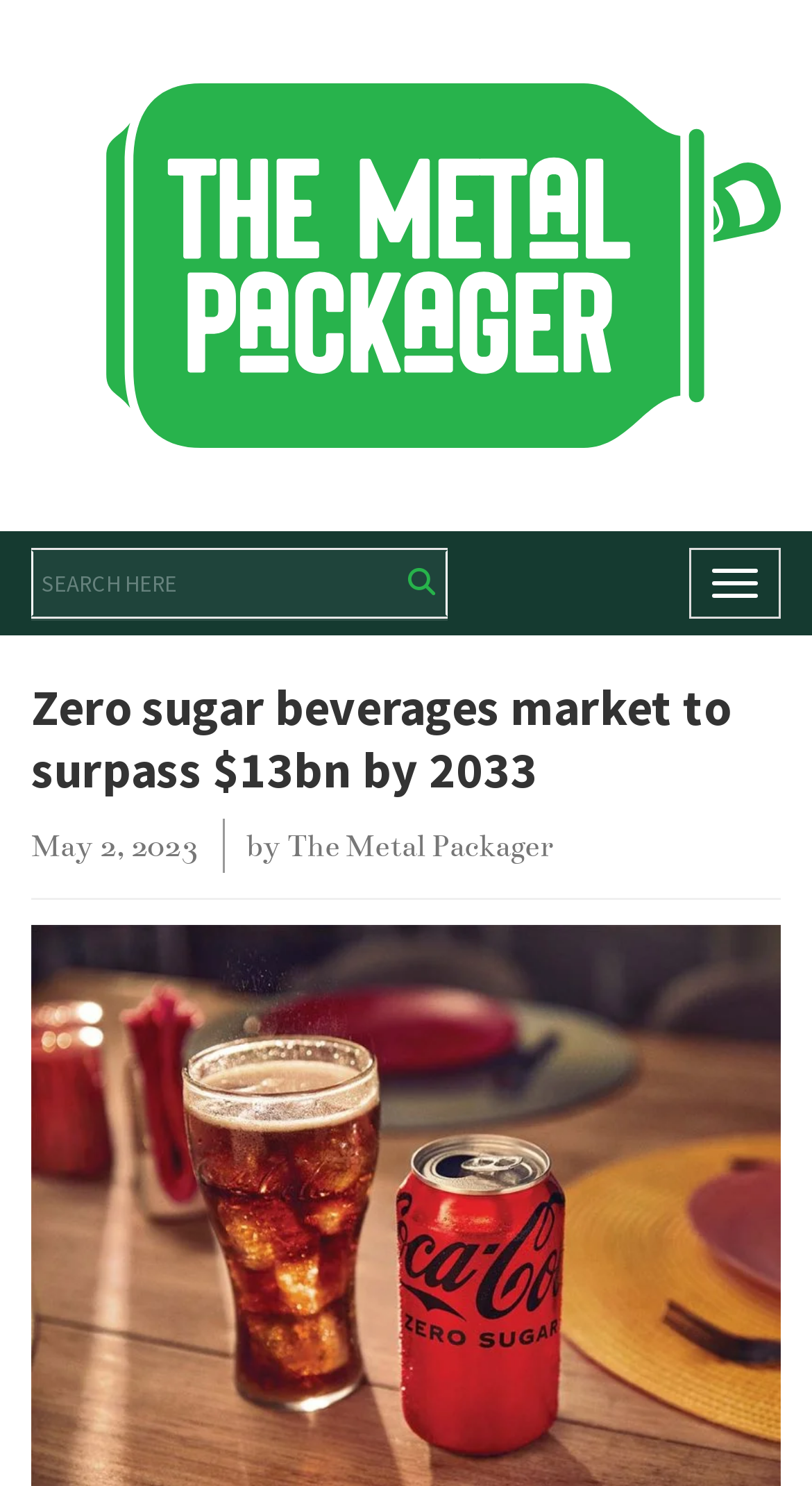Provide the bounding box coordinates of the HTML element this sentence describes: "name="s" placeholder="Search here"". The bounding box coordinates consist of four float numbers between 0 and 1, i.e., [left, top, right, bottom].

[0.038, 0.371, 0.551, 0.416]